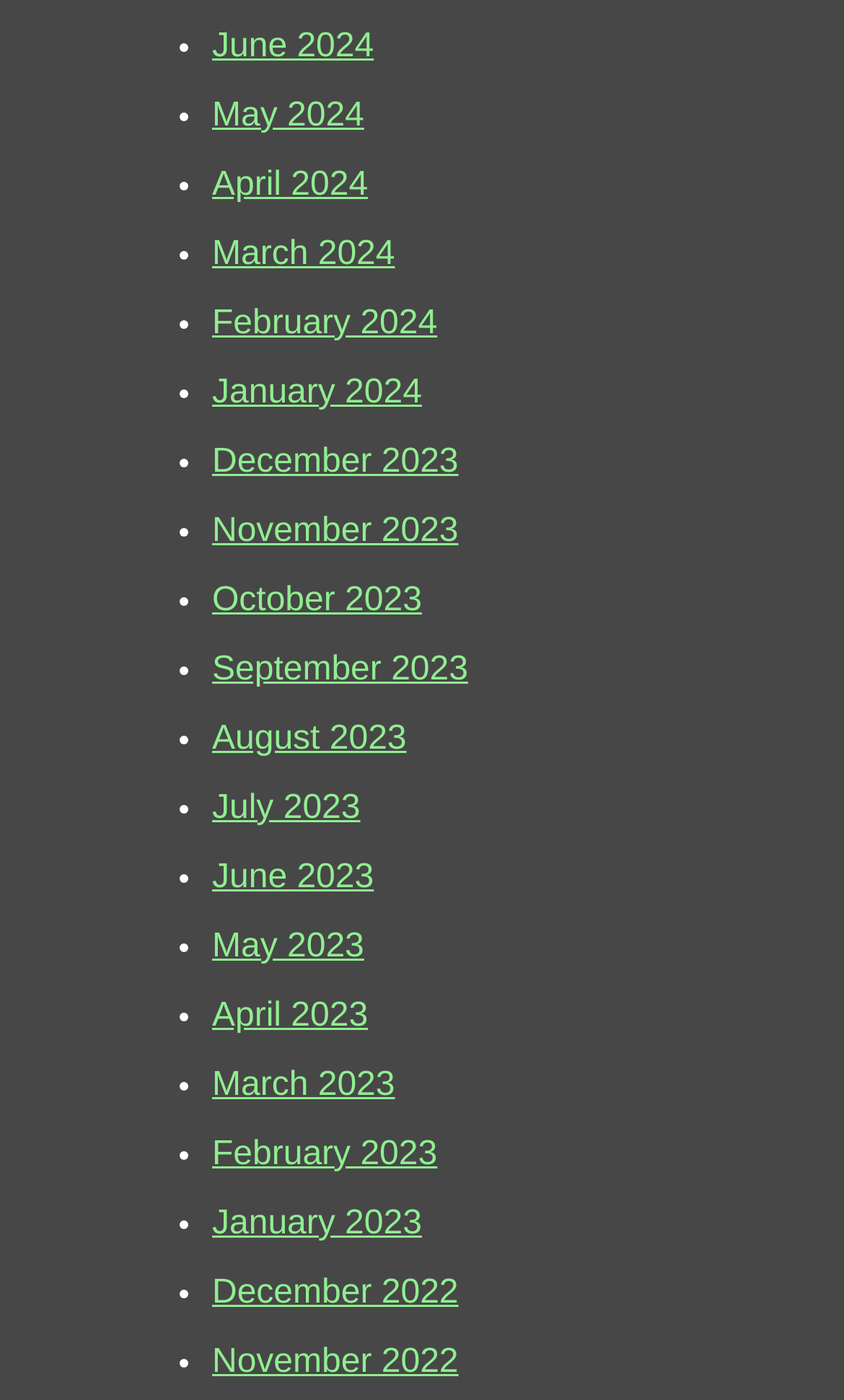Please find the bounding box coordinates of the clickable region needed to complete the following instruction: "View June 2024". The bounding box coordinates must consist of four float numbers between 0 and 1, i.e., [left, top, right, bottom].

[0.251, 0.02, 0.443, 0.046]